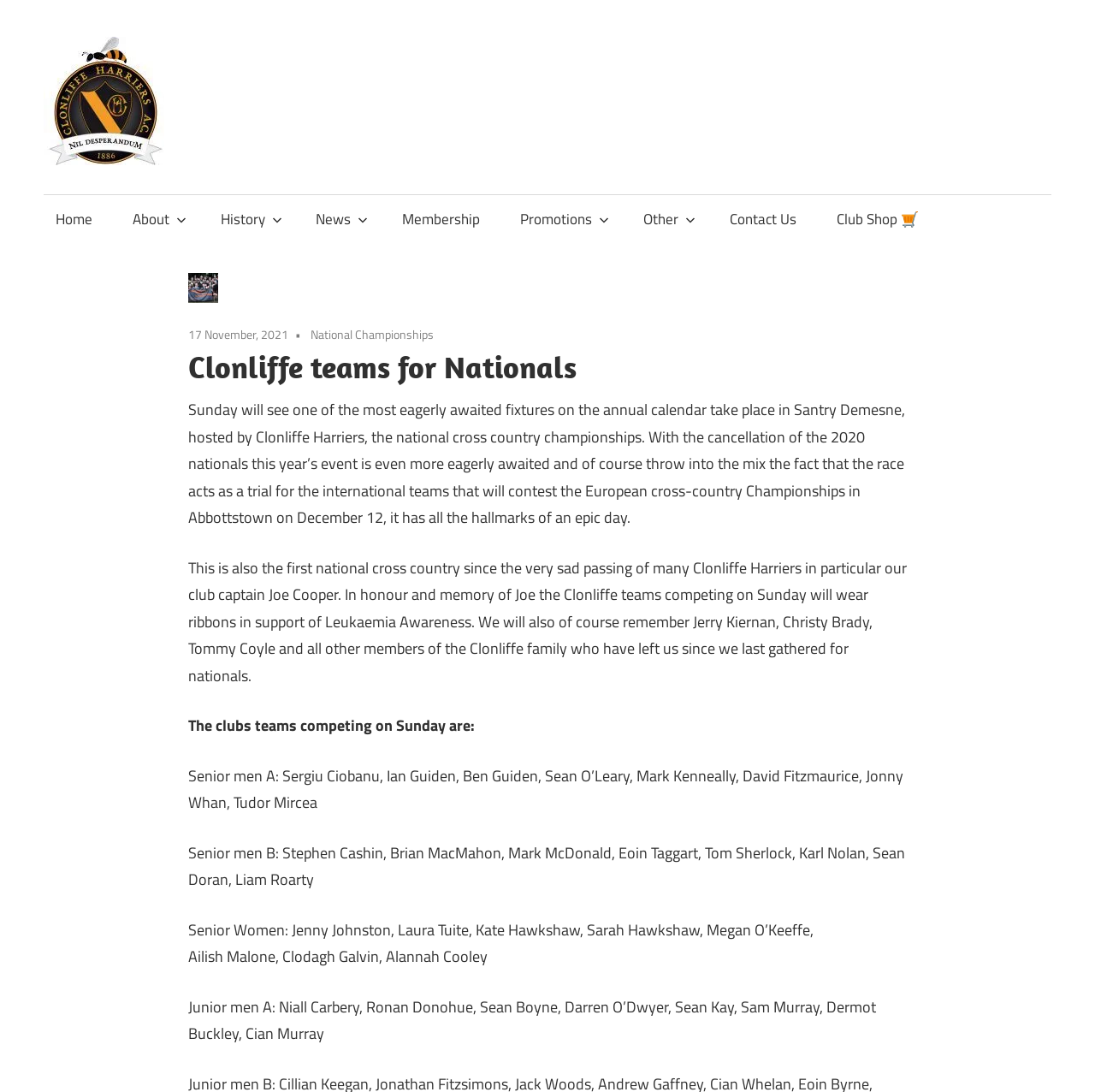Find the bounding box coordinates of the area that needs to be clicked in order to achieve the following instruction: "Click National Championships". The coordinates should be specified as four float numbers between 0 and 1, i.e., [left, top, right, bottom].

[0.284, 0.298, 0.396, 0.314]